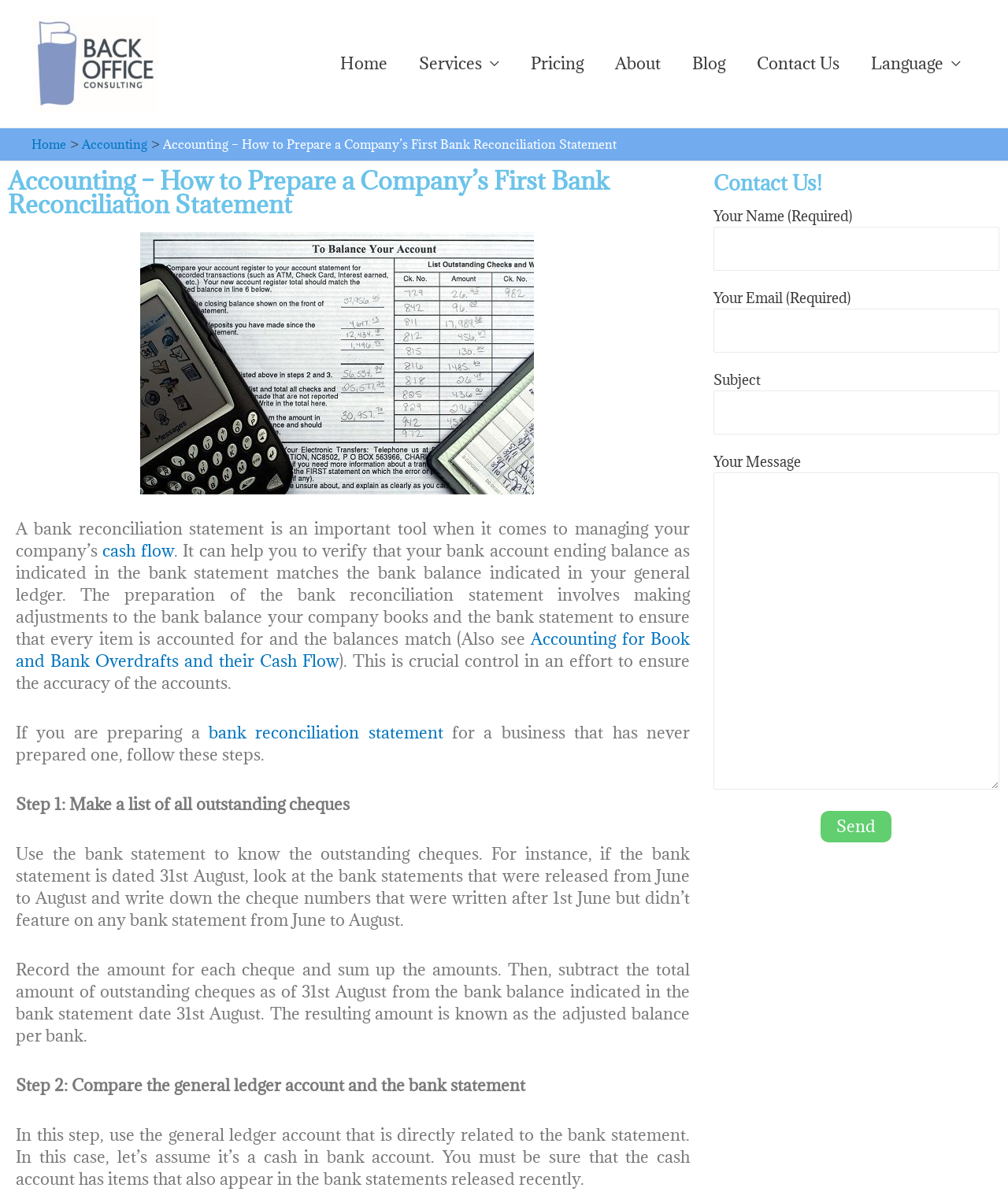Identify the bounding box coordinates for the element you need to click to achieve the following task: "Click the 'Back Office Consulting' link". Provide the bounding box coordinates as four float numbers between 0 and 1, in the form [left, top, right, bottom].

[0.031, 0.043, 0.156, 0.061]